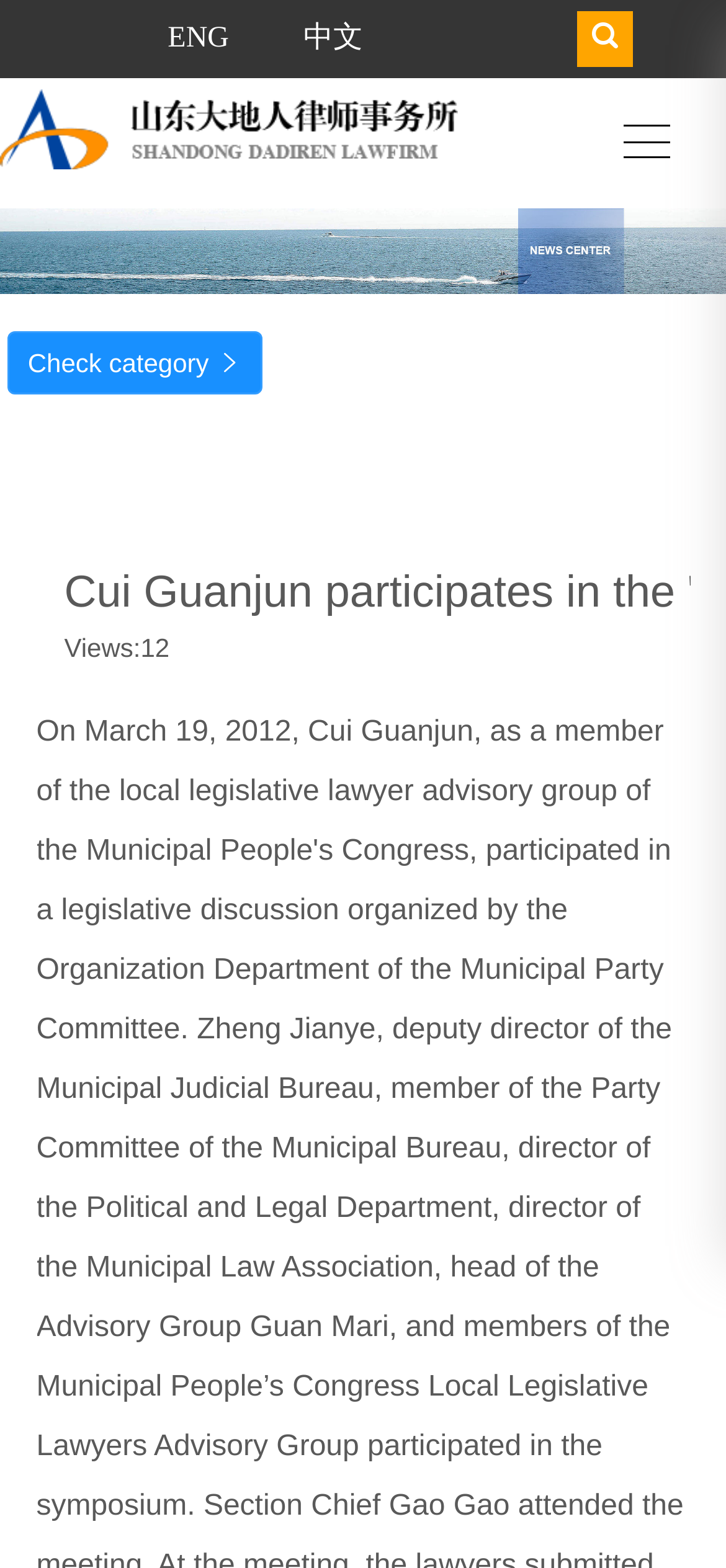What is the purpose of the icon?
From the screenshot, provide a brief answer in one word or phrase.

Category